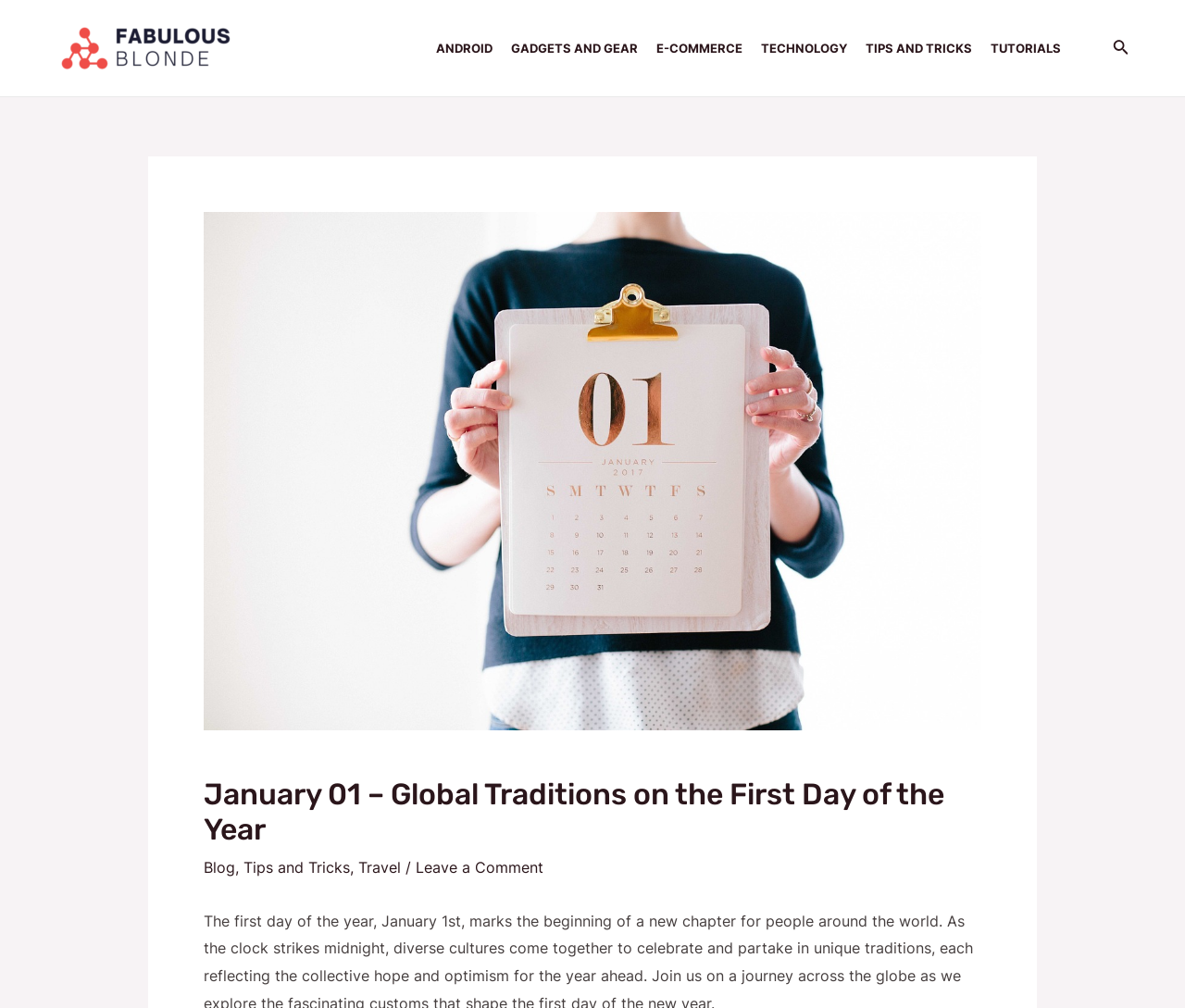Use a single word or phrase to answer the question: What categories are available for navigation?

ANDROID, GADGETS AND GEAR, E-COMMERCE, TECHNOLOGY, TIPS AND TRICKS, TUTORIALS